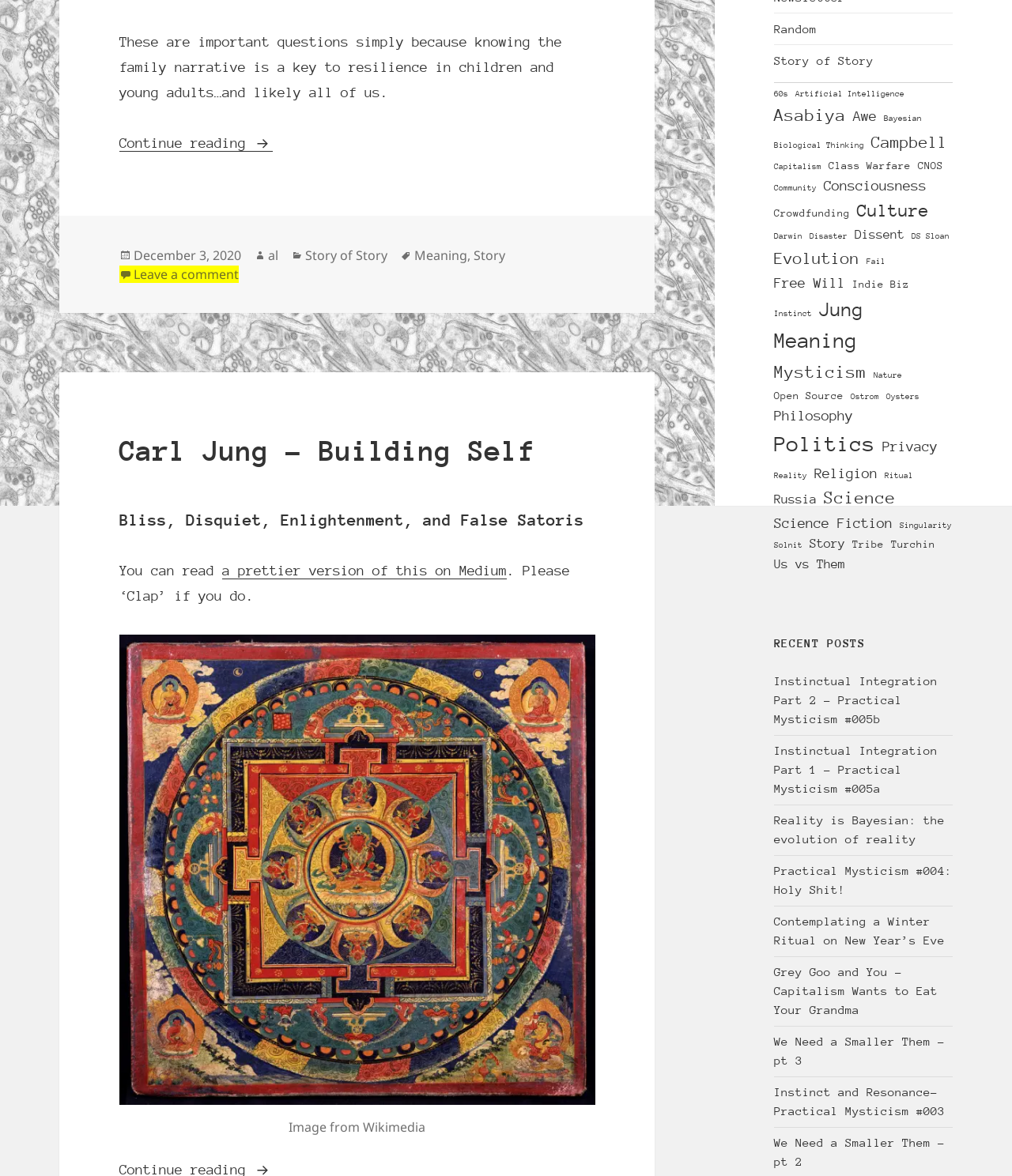From the element description: "Indie Biz", extract the bounding box coordinates of the UI element. The coordinates should be expressed as four float numbers between 0 and 1, in the order [left, top, right, bottom].

[0.842, 0.236, 0.898, 0.246]